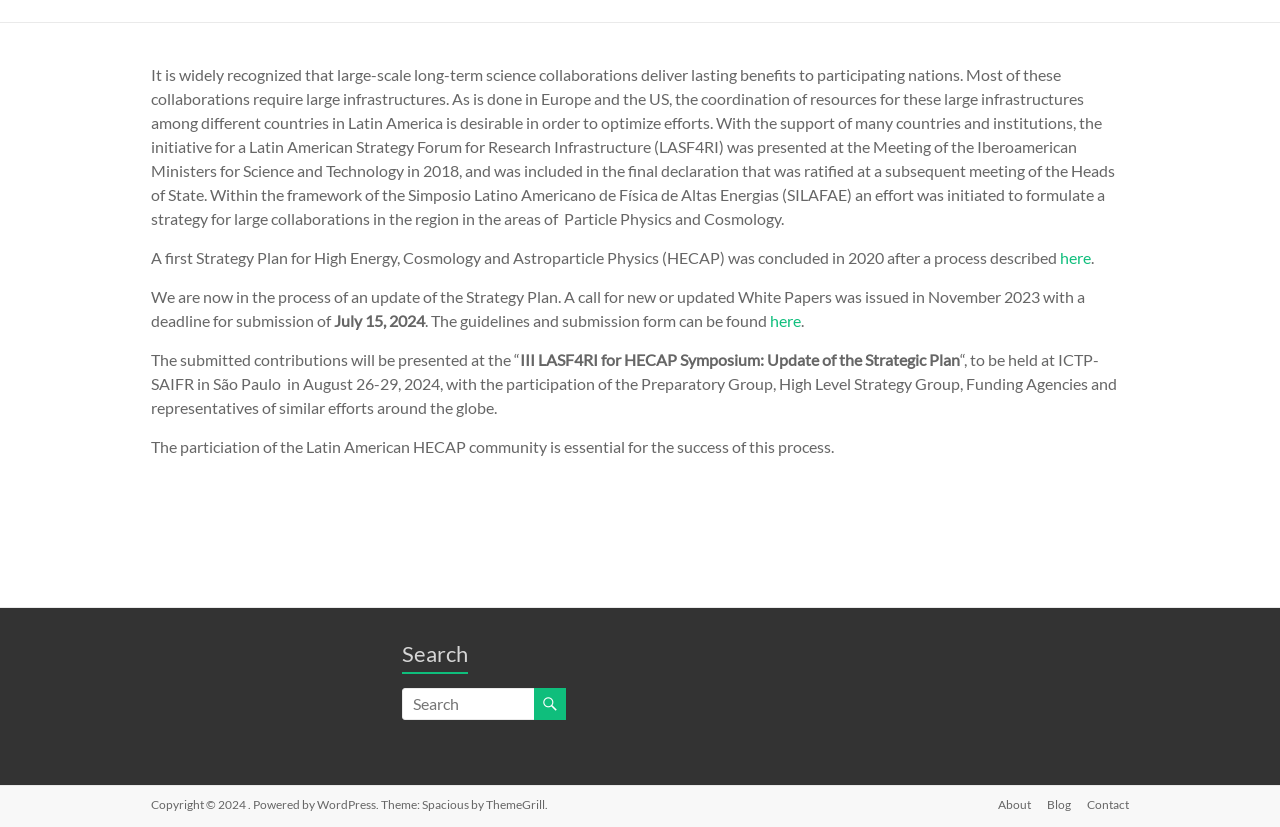Determine the bounding box for the described HTML element: "Blog". Ensure the coordinates are four float numbers between 0 and 1 in the format [left, top, right, bottom].

[0.805, 0.962, 0.837, 0.988]